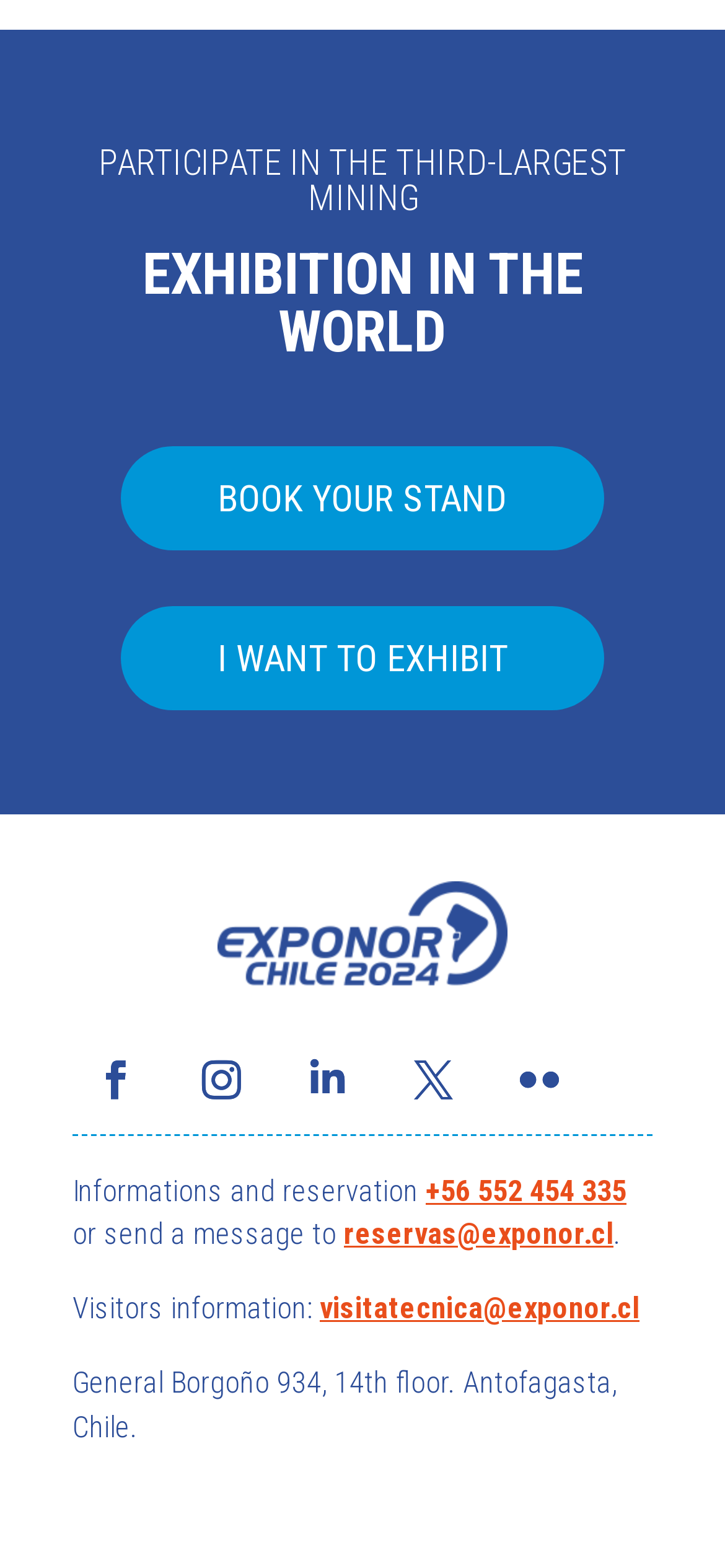Determine the bounding box coordinates of the region to click in order to accomplish the following instruction: "Exhibit at the event". Provide the coordinates as four float numbers between 0 and 1, specifically [left, top, right, bottom].

[0.167, 0.386, 0.833, 0.452]